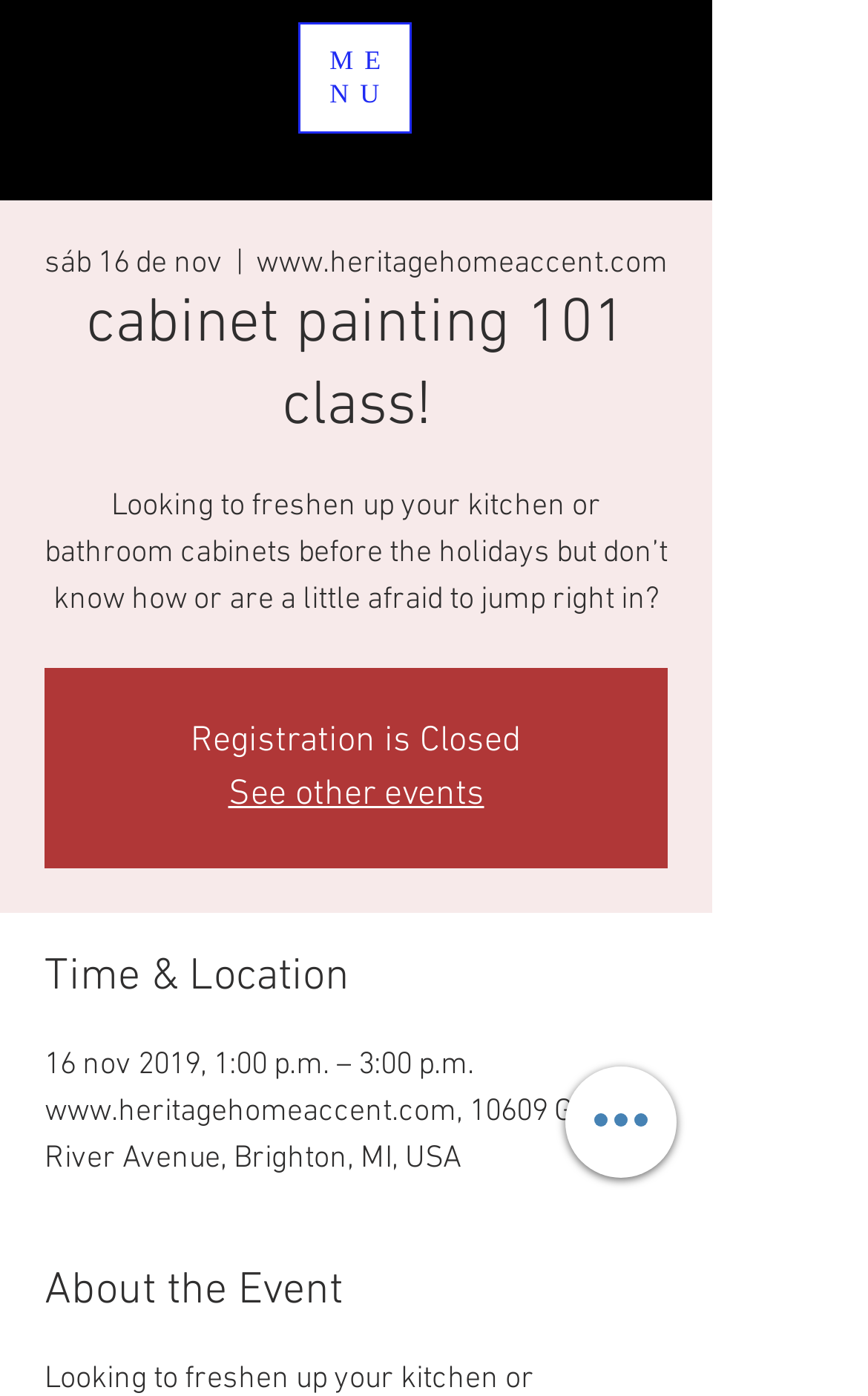Identify the headline of the webpage and generate its text content.

cabinet painting 101 class!